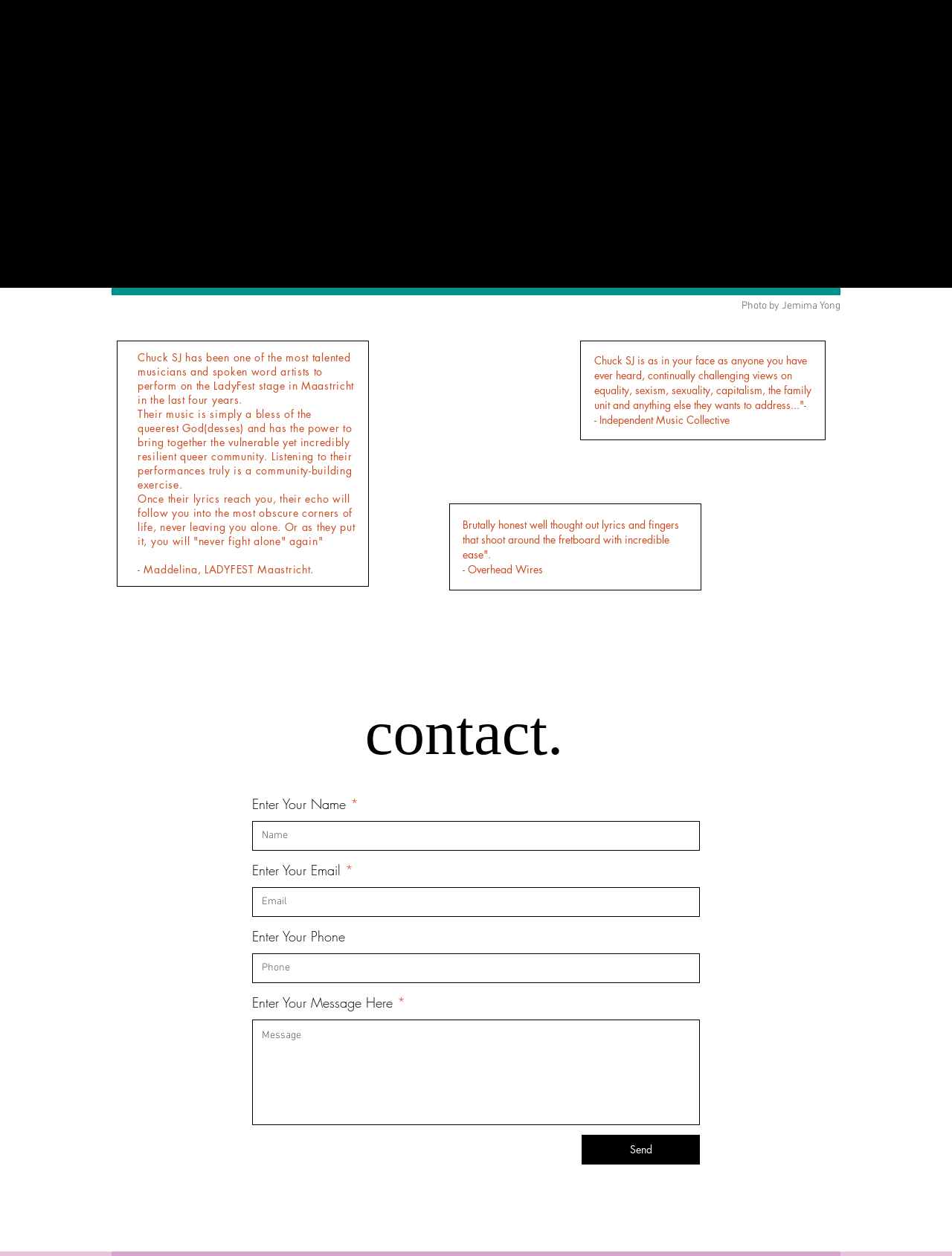Pinpoint the bounding box coordinates of the area that should be clicked to complete the following instruction: "view industry news". The coordinates must be given as four float numbers between 0 and 1, i.e., [left, top, right, bottom].

None